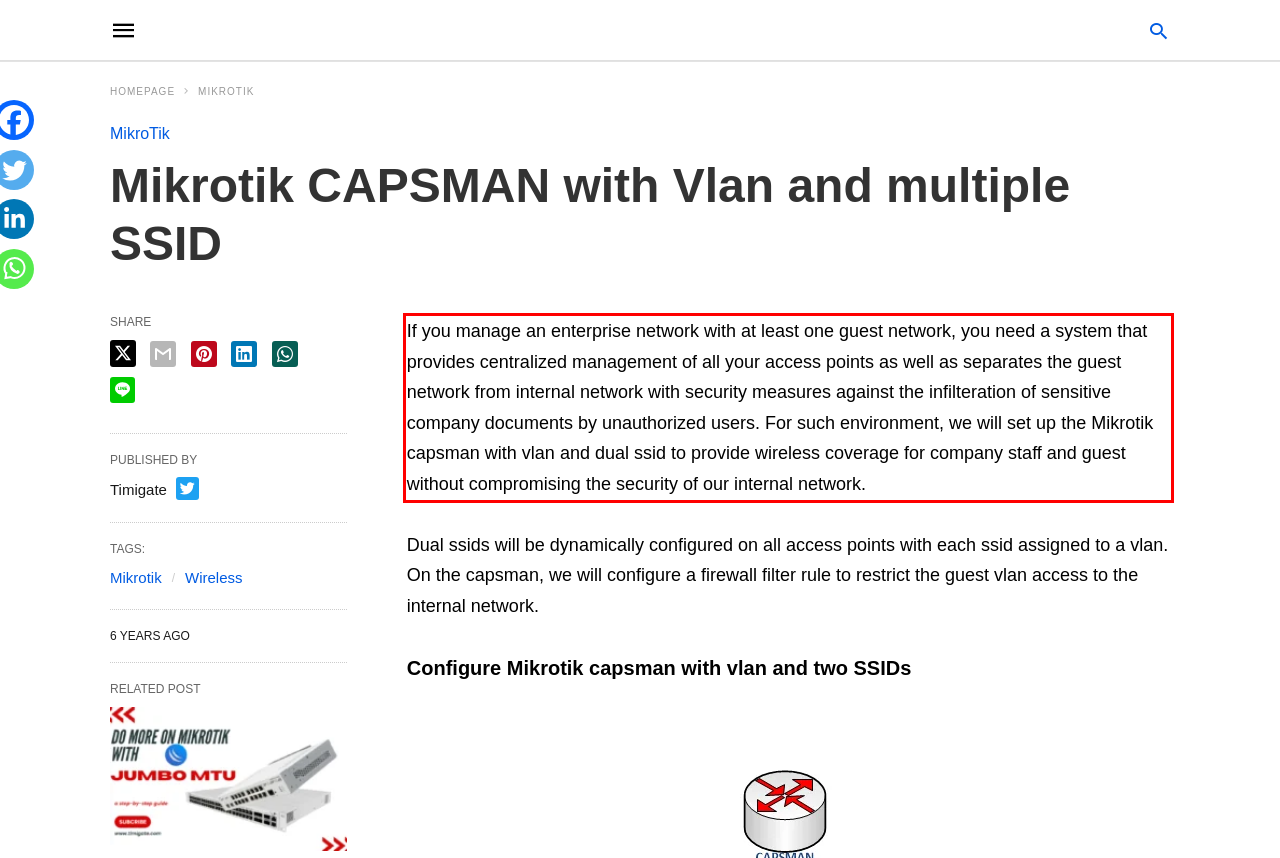Review the screenshot of the webpage and recognize the text inside the red rectangle bounding box. Provide the extracted text content.

If you manage an enterprise network with at least one guest network, you need a system that provides centralized management of all your access points as well as separates the guest network from internal network with security measures against the infilteration of sensitive company documents by unauthorized users. For such environment, we will set up the Mikrotik capsman with vlan and dual ssid to provide wireless coverage for company staff and guest without compromising the security of our internal network.